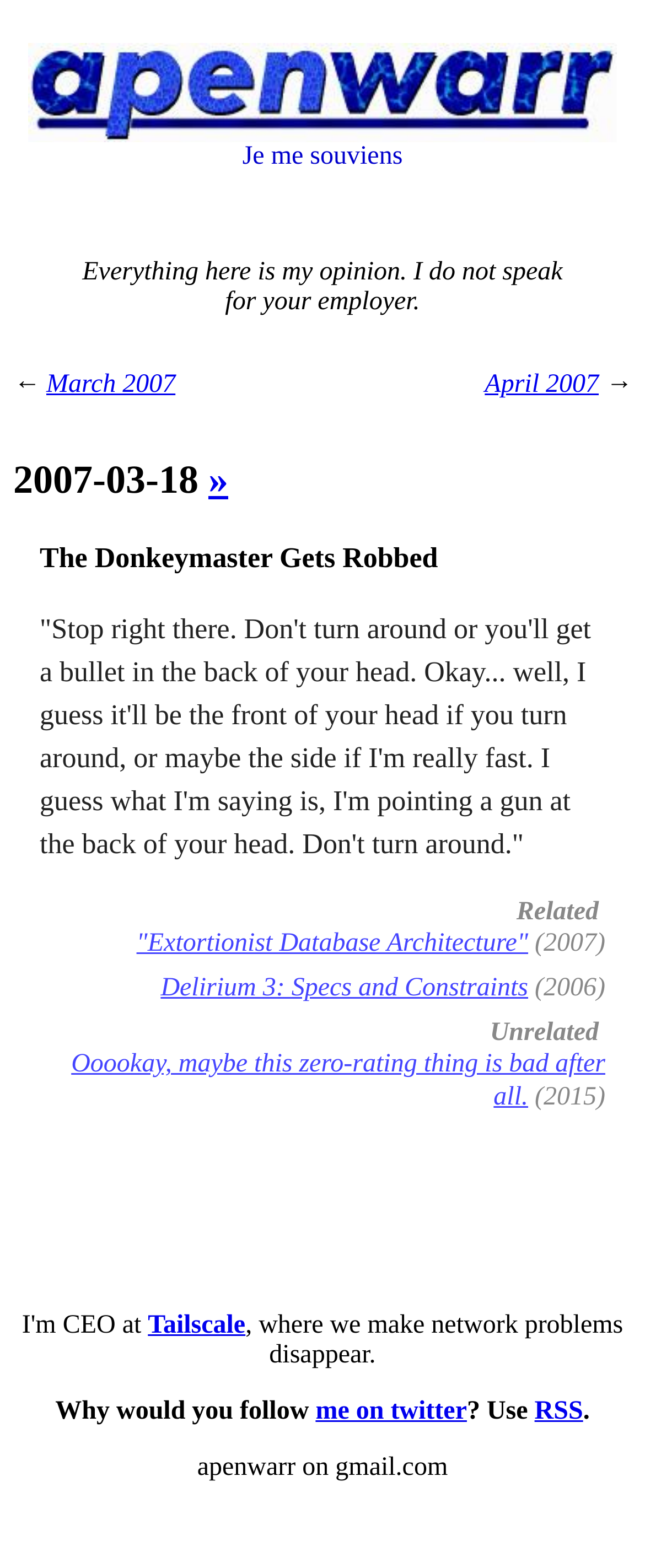Determine the bounding box coordinates of the clickable element to complete this instruction: "Check the related article Ooookay, maybe this zero-rating thing is bad after all". Provide the coordinates in the format of four float numbers between 0 and 1, [left, top, right, bottom].

[0.11, 0.67, 0.938, 0.708]